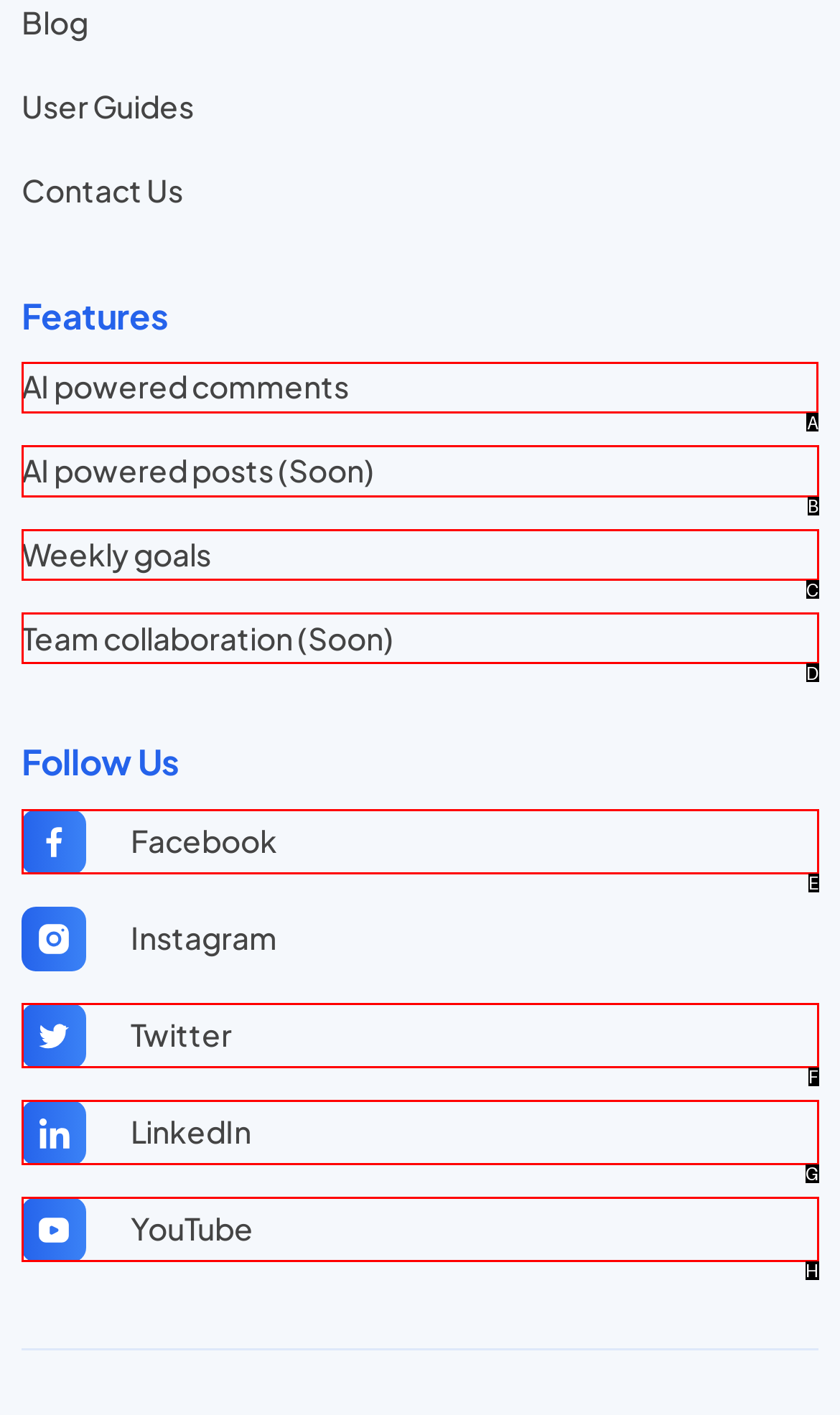Point out the letter of the HTML element you should click on to execute the task: Explore AI powered comments
Reply with the letter from the given options.

A